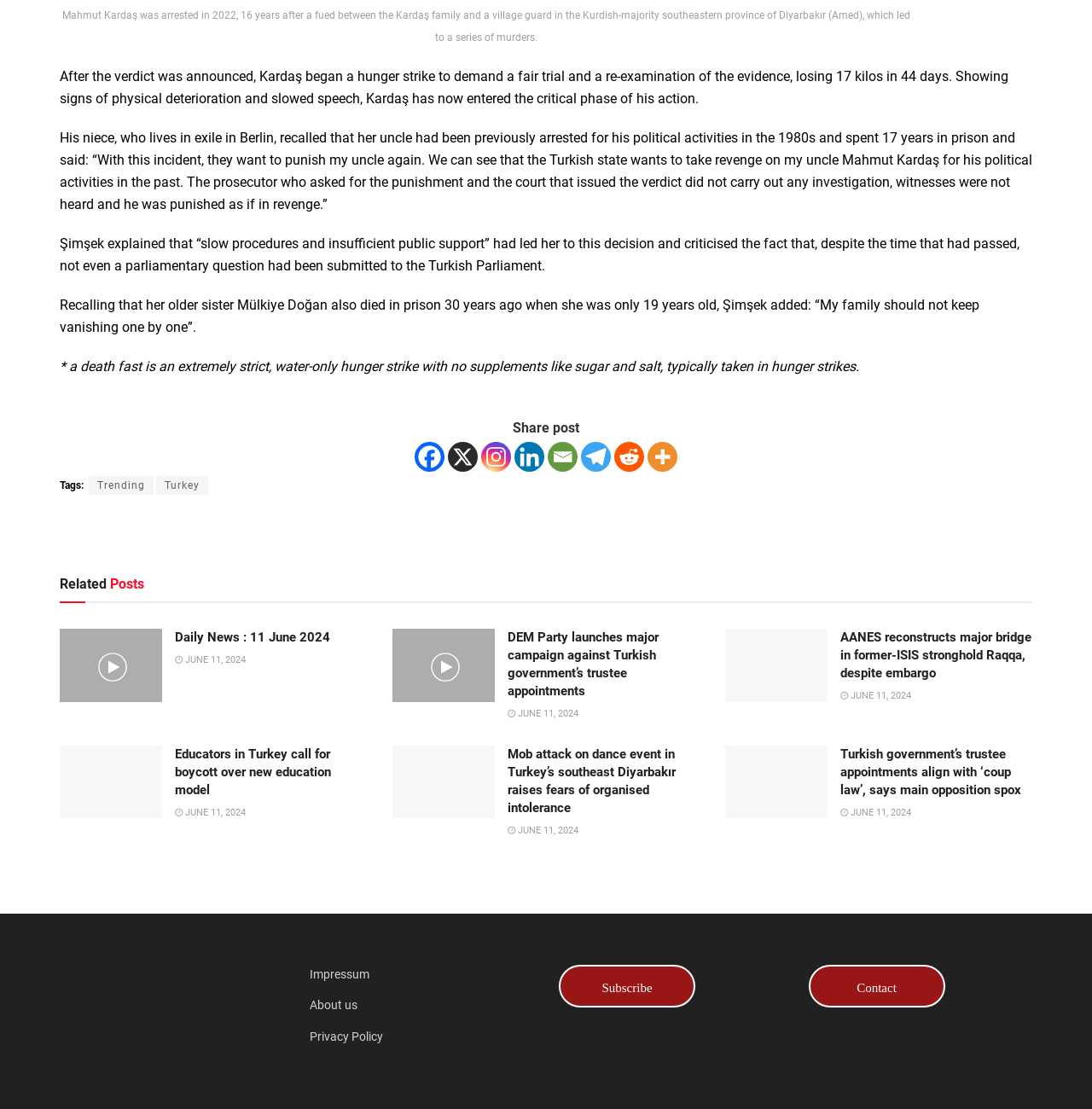Determine the bounding box coordinates of the clickable element necessary to fulfill the instruction: "Go to HOME page". Provide the coordinates as four float numbers within the 0 to 1 range, i.e., [left, top, right, bottom].

None